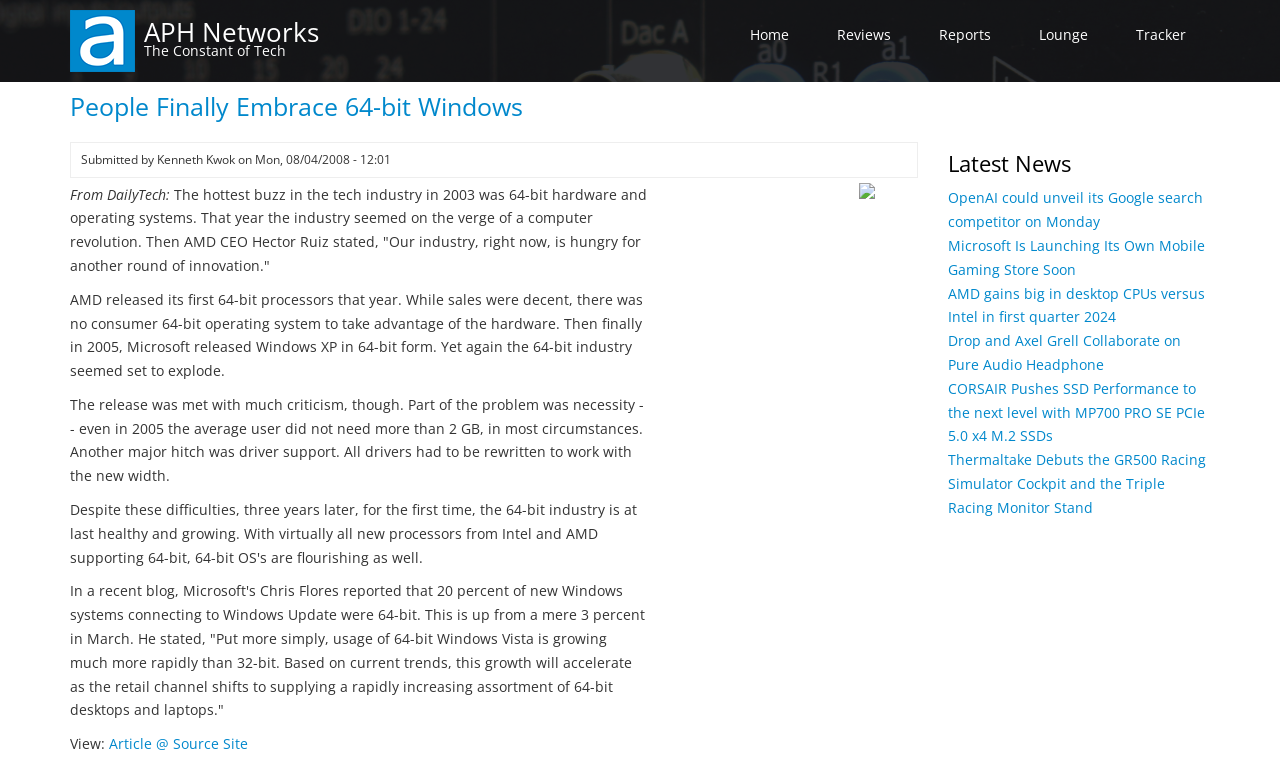Please identify the bounding box coordinates of the element's region that needs to be clicked to fulfill the following instruction: "Check the 'Tracker' page". The bounding box coordinates should consist of four float numbers between 0 and 1, i.e., [left, top, right, bottom].

[0.869, 0.013, 0.945, 0.075]